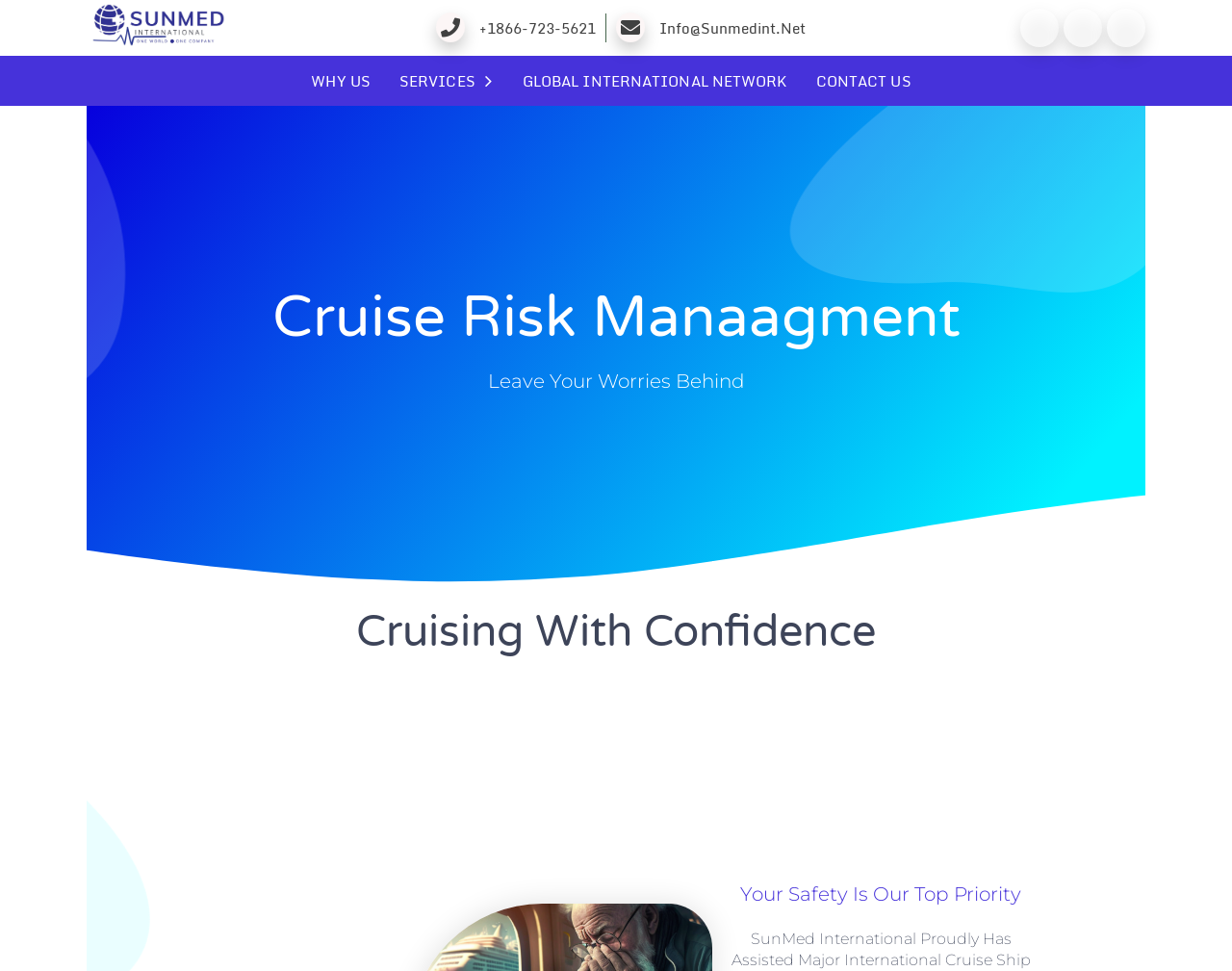How many social media links are there?
Based on the image, answer the question with as much detail as possible.

I found the social media links by looking at the top-right corner of the webpage, where there are three link elements with icons, which are likely to be social media links.